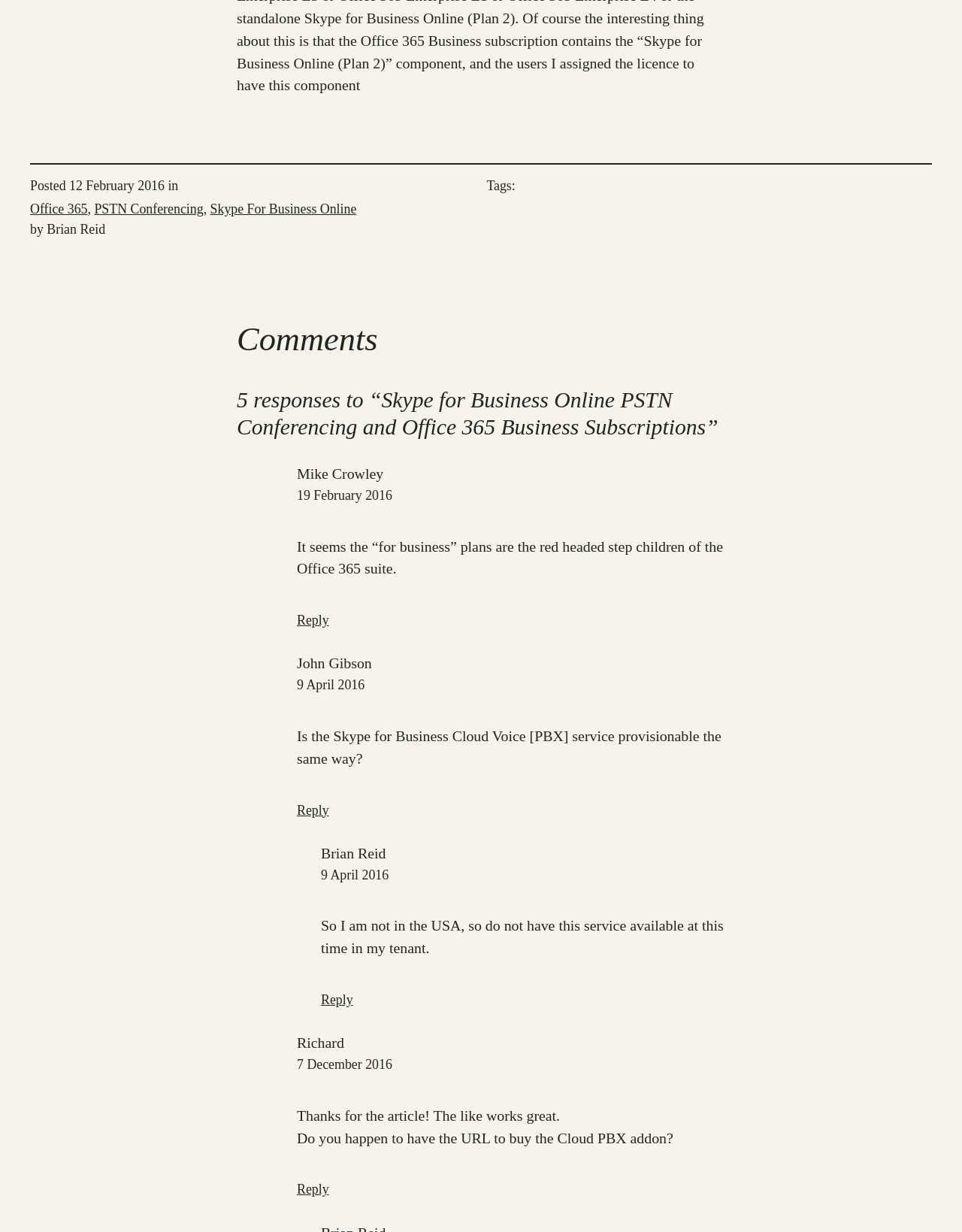Please respond in a single word or phrase: 
What is the date of the post?

12 February 2016